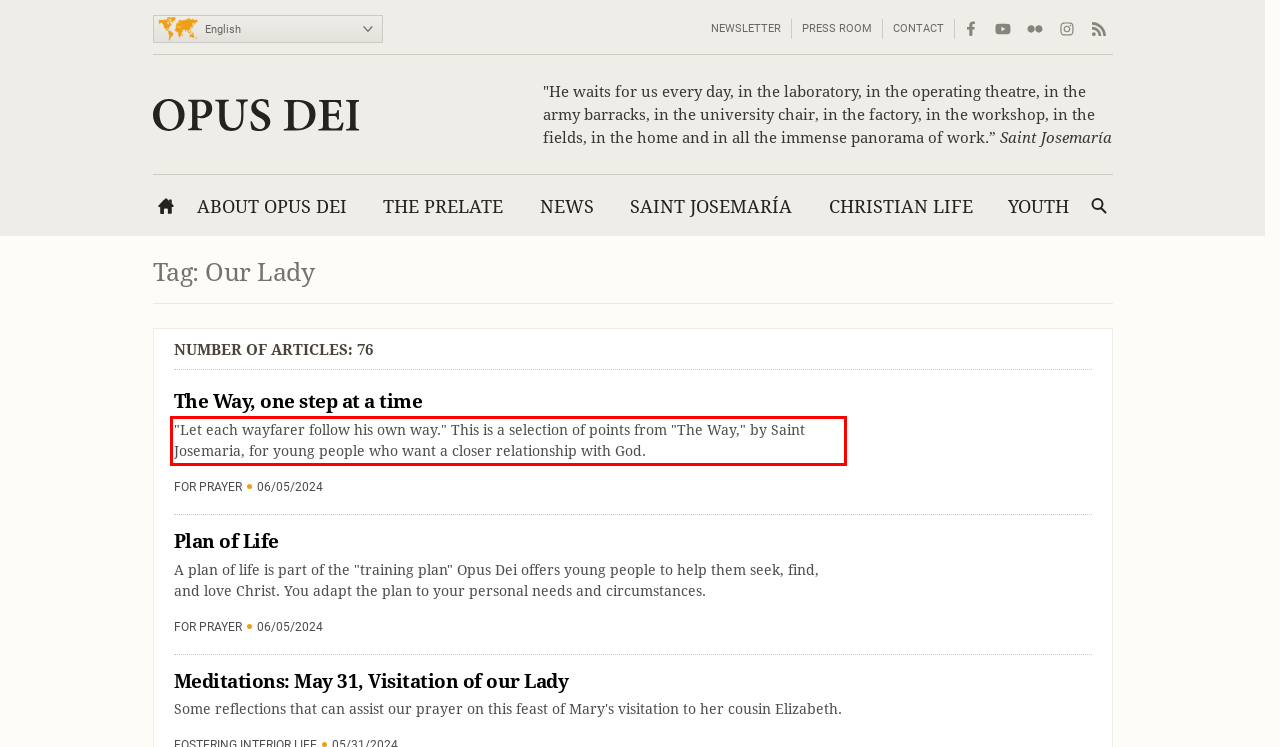Please look at the screenshot provided and find the red bounding box. Extract the text content contained within this bounding box.

"Let each wayfarer follow his own way." This is a selection of points from "The Way," by Saint Josemaria, for young people who want a closer relationship with God.